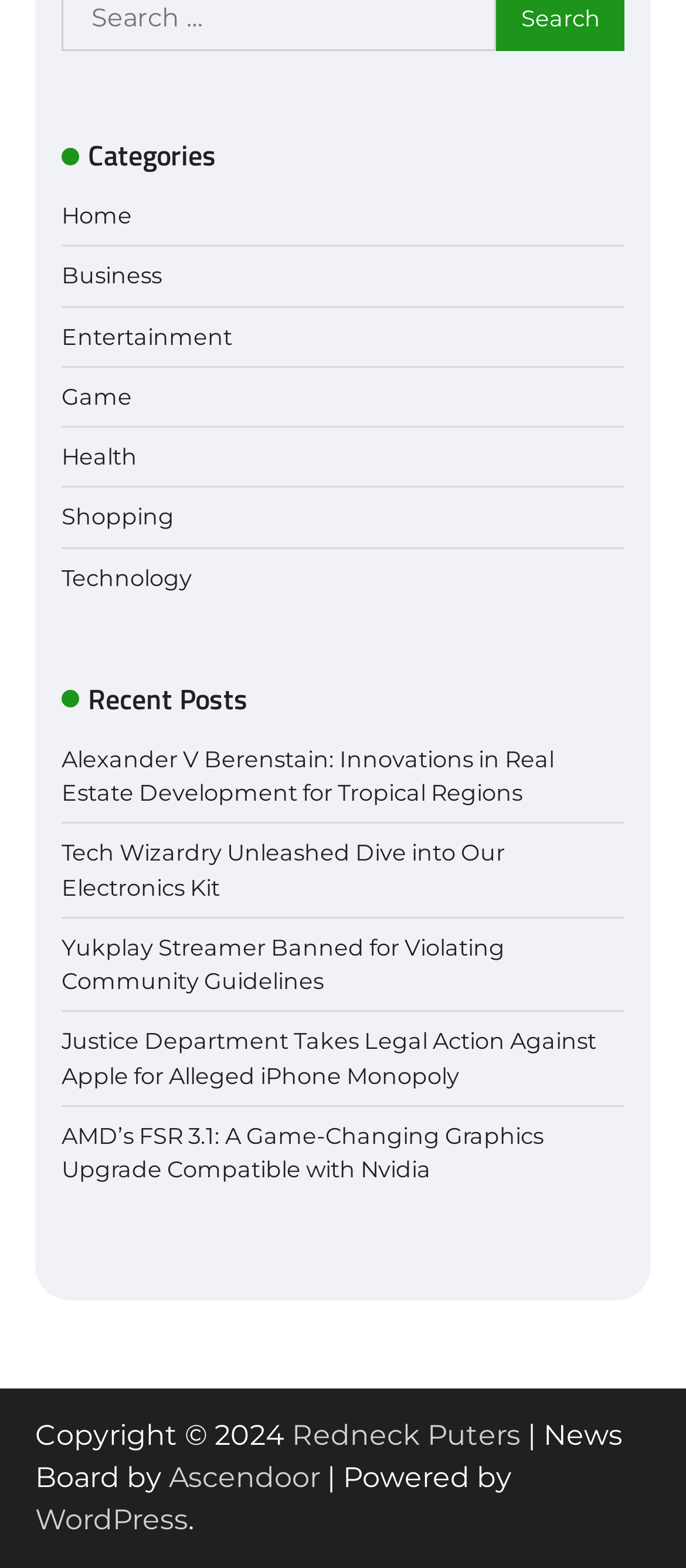Please predict the bounding box coordinates of the element's region where a click is necessary to complete the following instruction: "go to Entertainment category". The coordinates should be represented by four float numbers between 0 and 1, i.e., [left, top, right, bottom].

[0.09, 0.206, 0.338, 0.223]